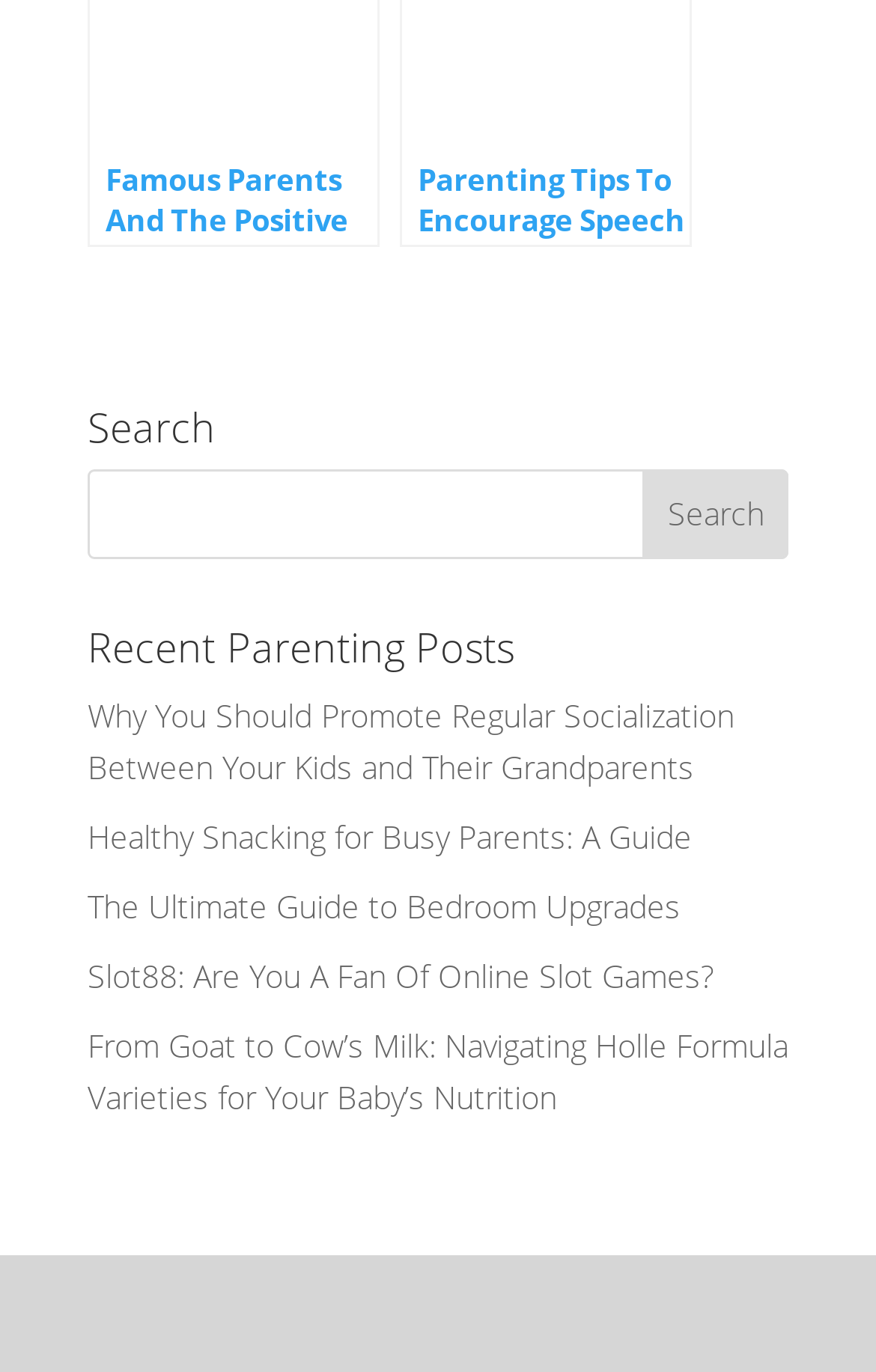Using the webpage screenshot, find the UI element described by name="s". Provide the bounding box coordinates in the format (top-left x, top-left y, bottom-right x, bottom-right y), ensuring all values are floating point numbers between 0 and 1.

[0.1, 0.341, 0.9, 0.407]